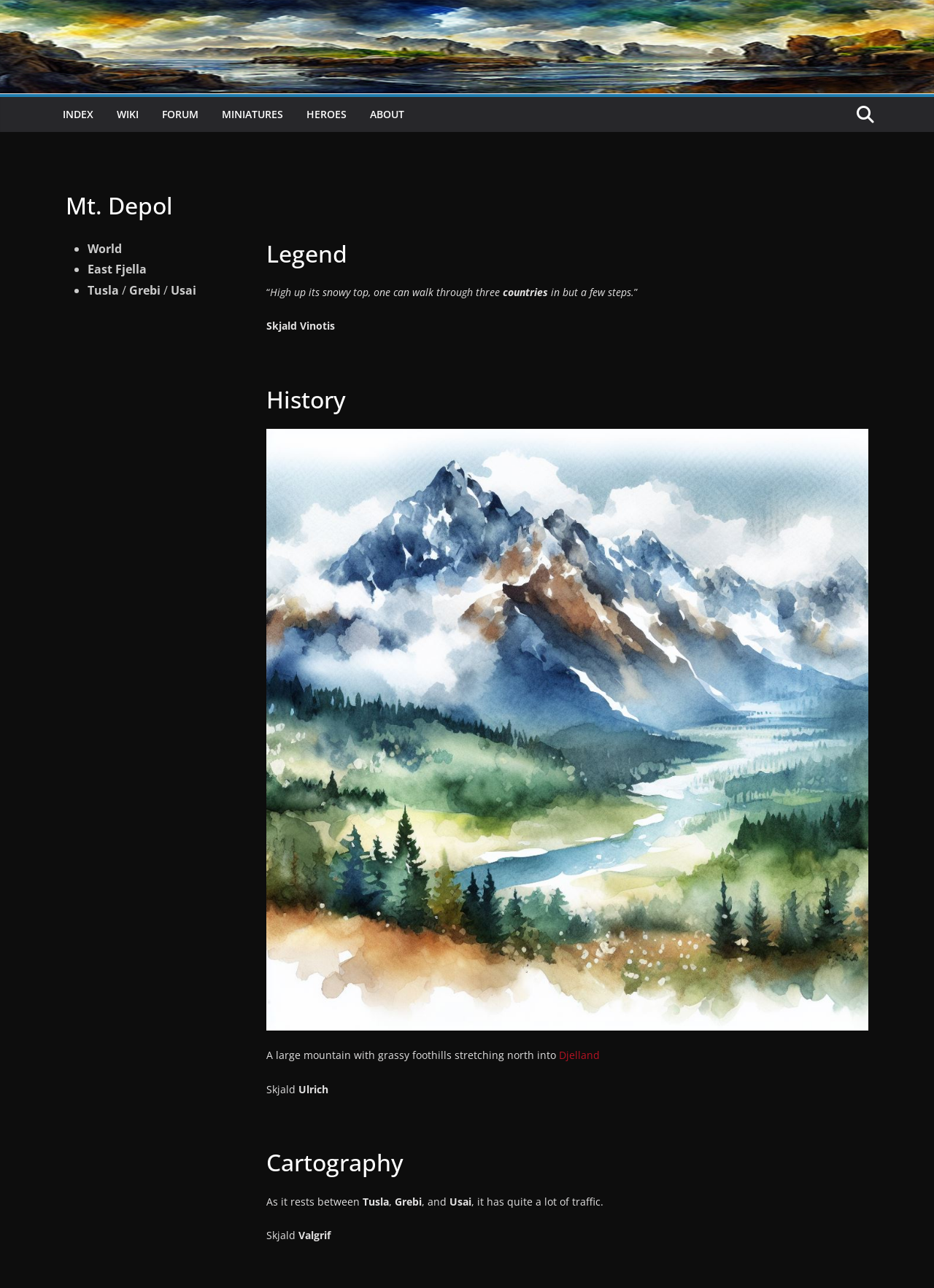What is located north of Mt. Depol?
Deliver a detailed and extensive answer to the question.

In the history section of the webpage, it is mentioned that 'A large mountain with grassy foothills stretching north into Djelland.' This implies that Djelland is located north of Mt. Depol.